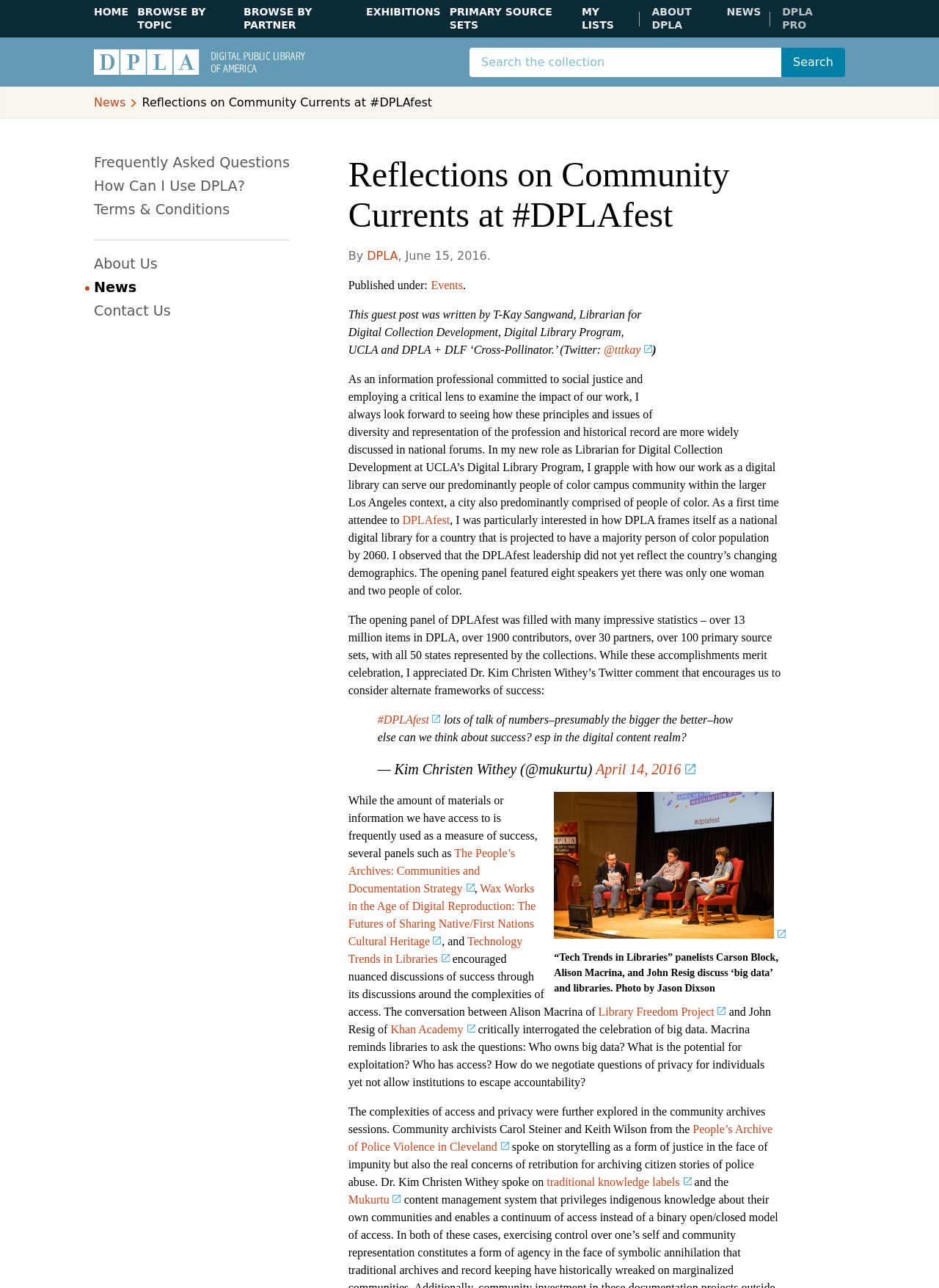Give a detailed overview of the webpage's appearance and contents.

The webpage is a blog post titled "Reflections on Community Currents at #DPLAfest" on the Digital Public Library of America (DPLA) website. At the top of the page, there is a navigation menu with links to various sections of the website, including "Home", "Browse by Topic", "Browse by Partner", "Exhibitions", and "News".

Below the navigation menu, there is a search box and a button to search the collection. On the left side of the page, there are links to "Frequently Asked Questions", "How Can I Use DPLA?", "Terms & Conditions", and "About Us".

The main content of the page is a blog post written by T-Kay Sangwand, a librarian for digital collection development at UCLA's Digital Library Program. The post reflects on the author's experience at the DPLAfest conference, where they observed a lack of diversity in the leadership and discussed the importance of considering alternative frameworks of success in the digital content realm.

The post includes several paragraphs of text, as well as a few images, including a photo of the author and a screenshot of a tweet by Dr. Kim Christen Withey. There are also several links to other pages and resources, including the DPLA website, the Library Freedom Project, and the Mukurtu content management system.

Throughout the post, the author discusses the complexities of access and privacy in the context of digital libraries and community archives, highlighting the importance of nuanced discussions of success and the need to critically interrogate the celebration of big data.